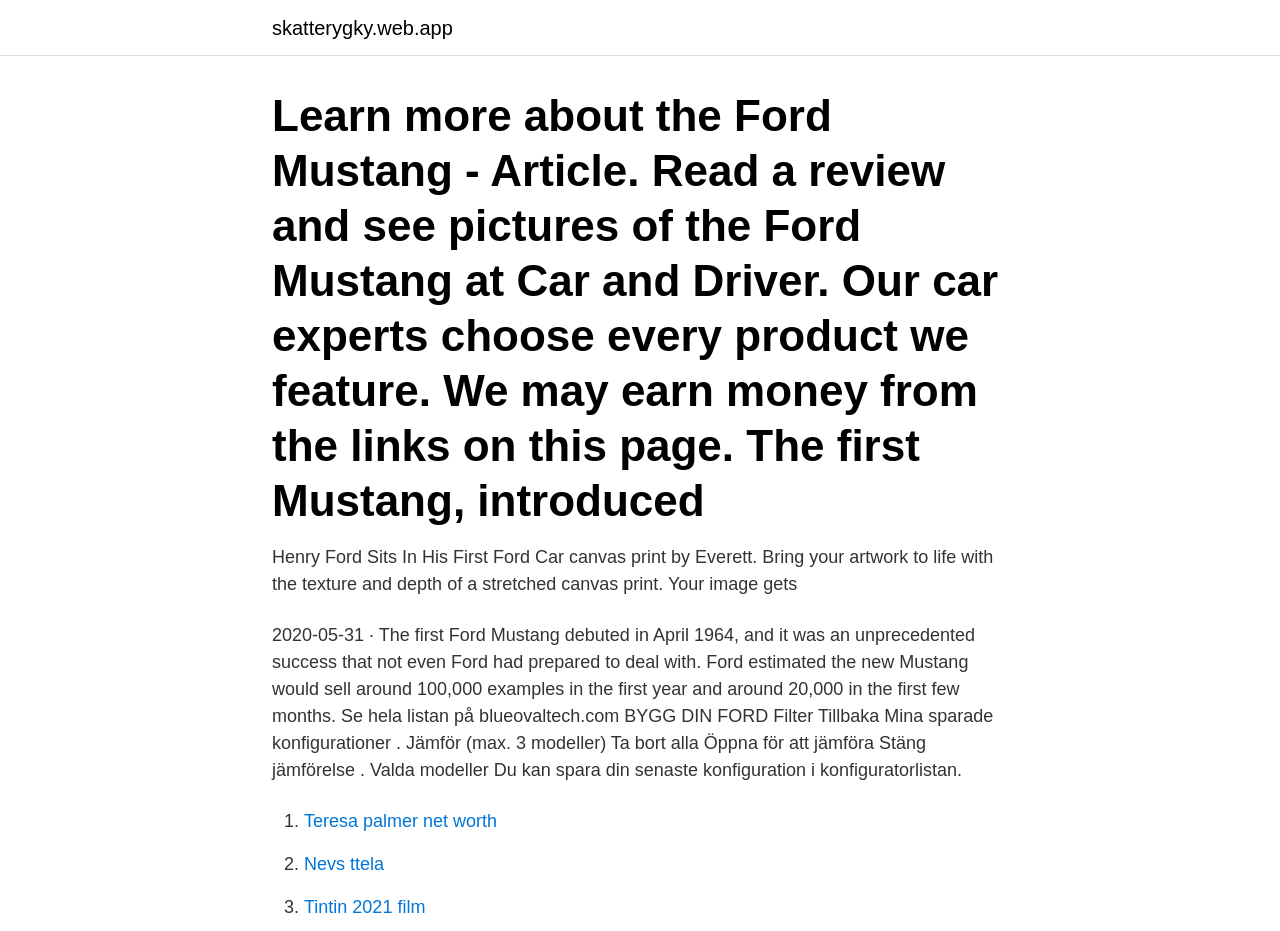Find the primary header on the webpage and provide its text.

Learn more about the Ford Mustang - Article. Read a review and see pictures of the Ford Mustang at Car and Driver. Our car experts choose every product we feature. We may earn money from the links on this page. The first Mustang, introduced